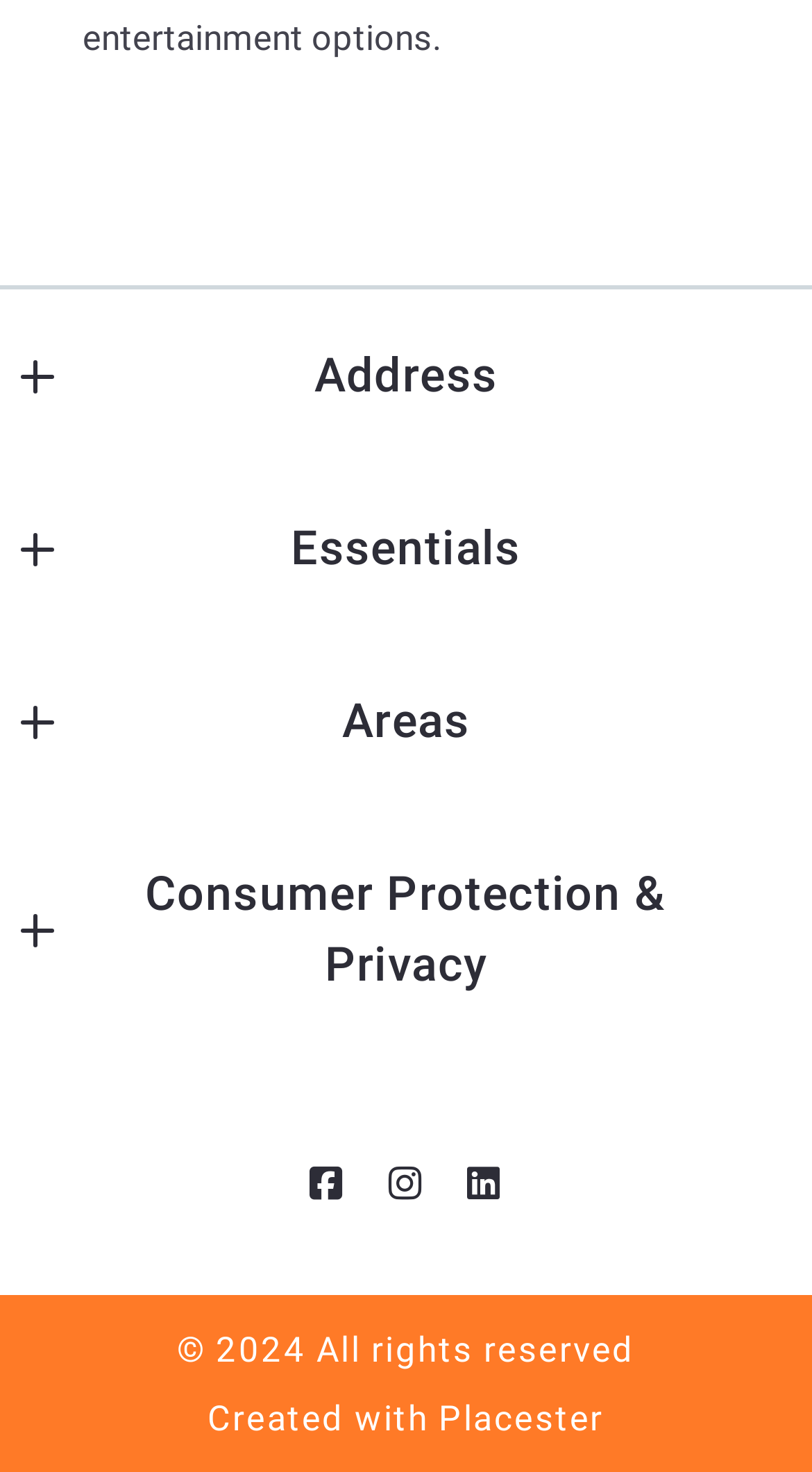What is the copyright year?
From the details in the image, provide a complete and detailed answer to the question.

The copyright year can be found at the bottom of the webpage, where it is written as '© 2024 All rights reserved' in a static text element.